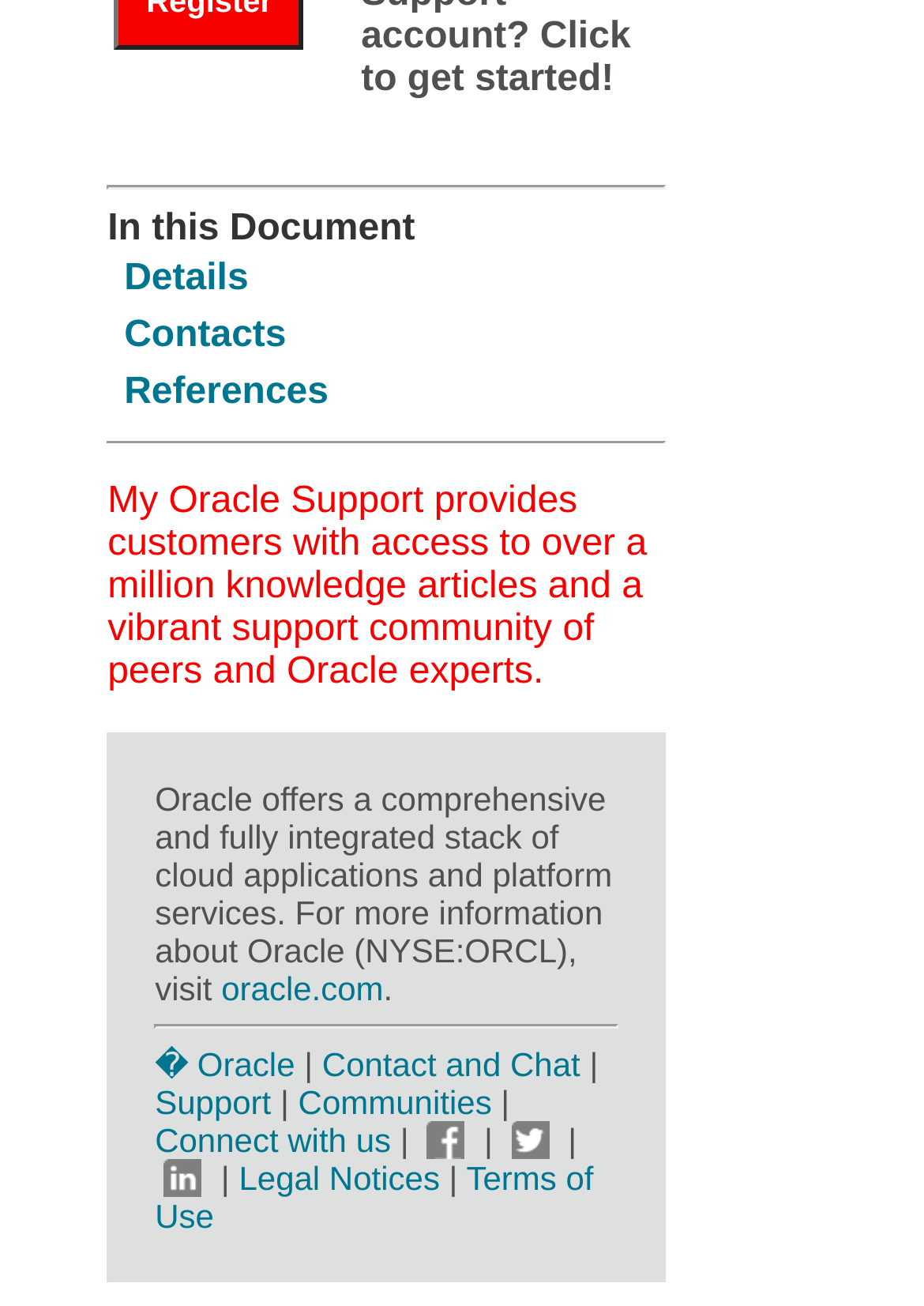What are the three links in the second table?
Provide a one-word or short-phrase answer based on the image.

Details, Contacts, References